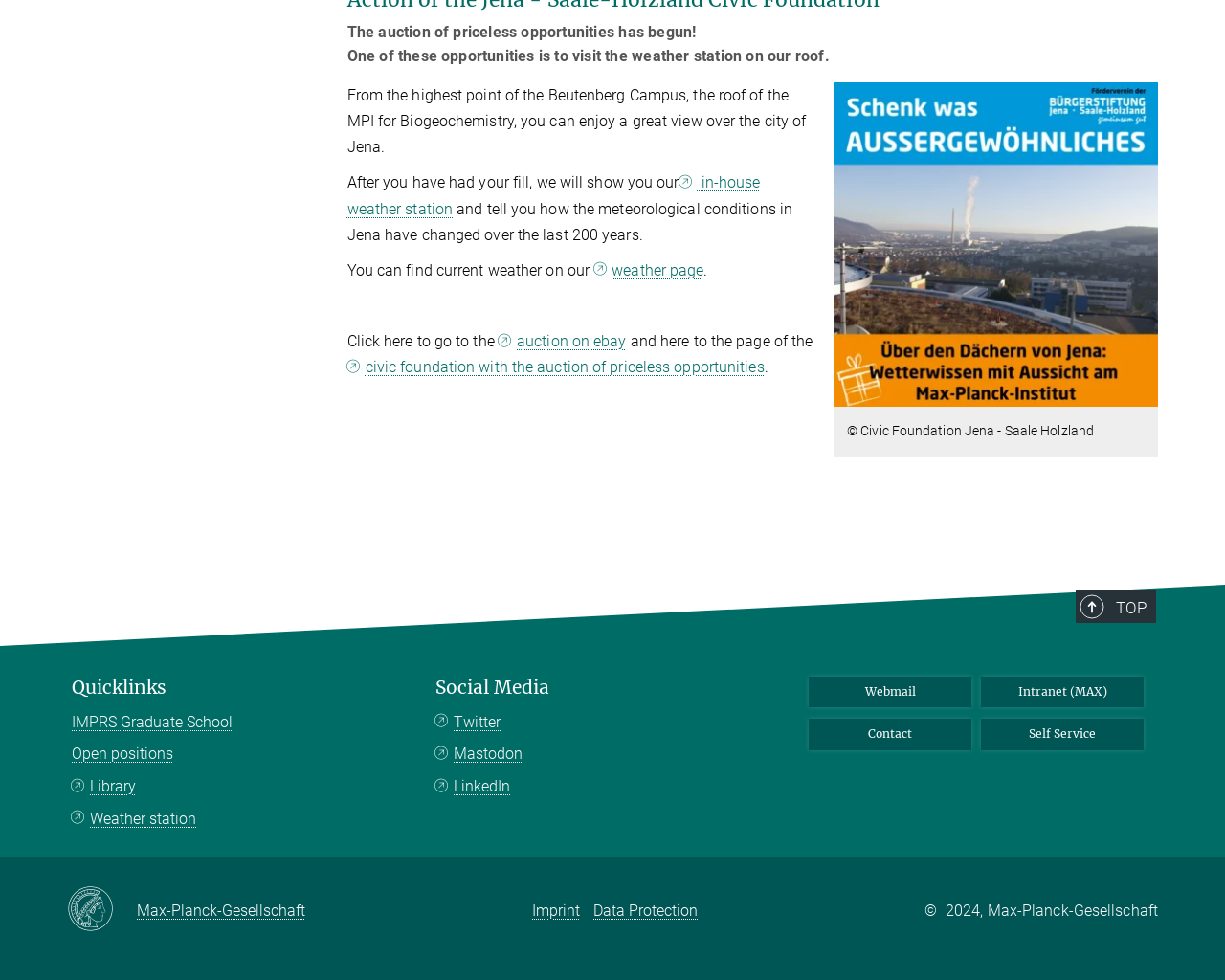Specify the bounding box coordinates (top-left x, top-left y, bottom-right x, bottom-right y) of the UI element in the screenshot that matches this description: Twitter

[0.355, 0.726, 0.409, 0.747]